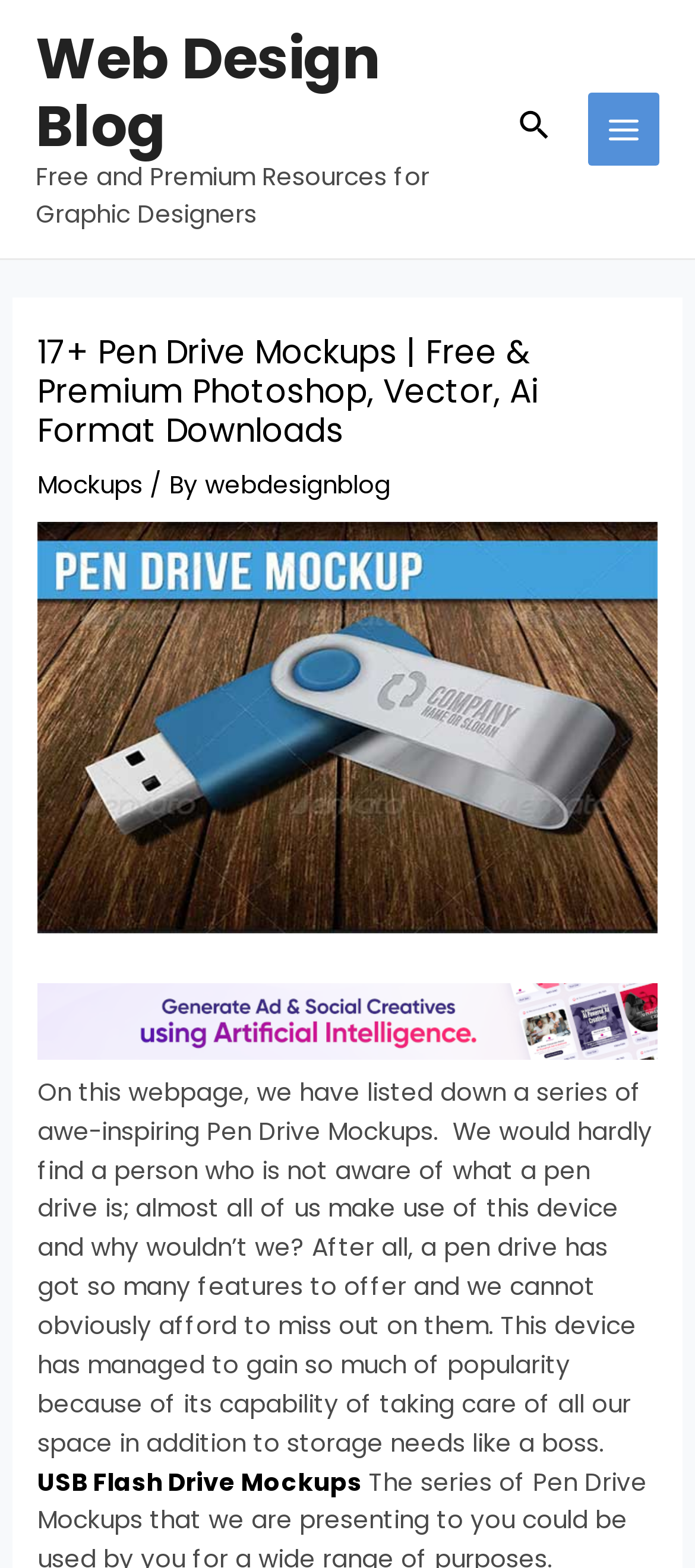What is the main topic of this webpage?
Using the picture, provide a one-word or short phrase answer.

Pen Drive Mockups